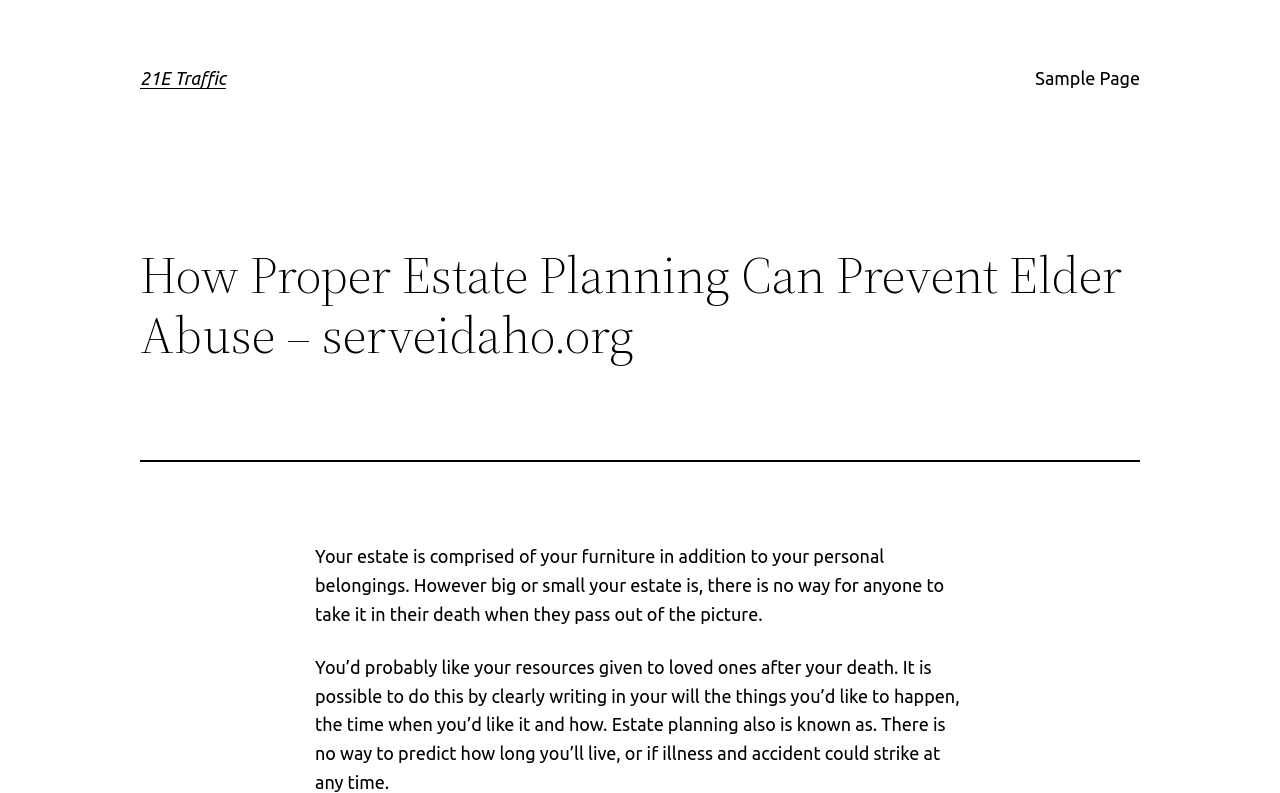What is the purpose of estate planning?
Give a thorough and detailed response to the question.

The webpage states 'You’d probably like your resources given to loved ones after your death. It is possible to do this by clearly writing in your will the things you’d like to happen, the time when you’d like it and how.' This implies that the primary goal of estate planning is to ensure that one's resources are distributed to their loved ones after their death.